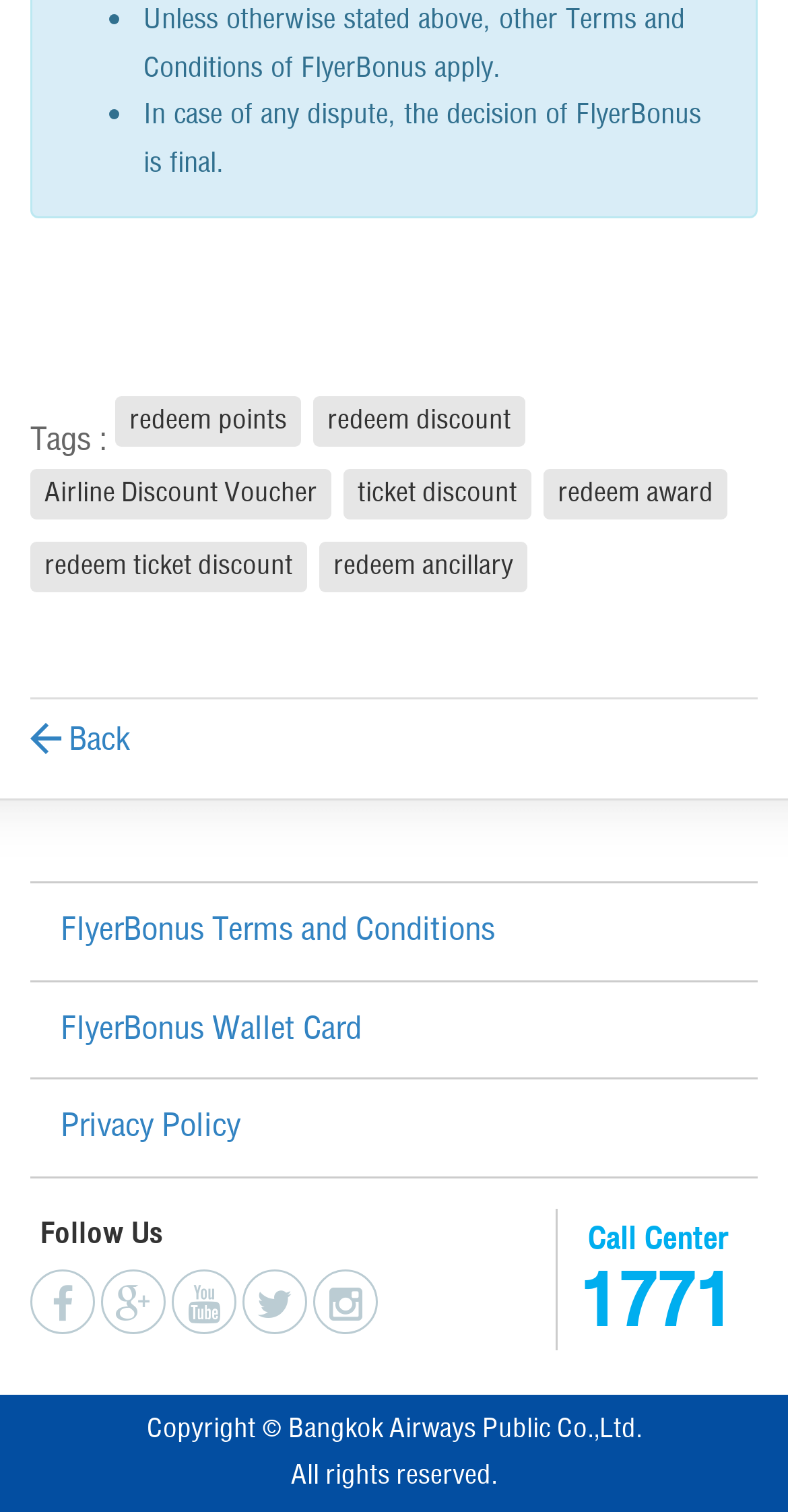Identify the bounding box coordinates of the region that should be clicked to execute the following instruction: "Go to FlyerBonus Terms and Conditions".

[0.038, 0.585, 0.962, 0.648]